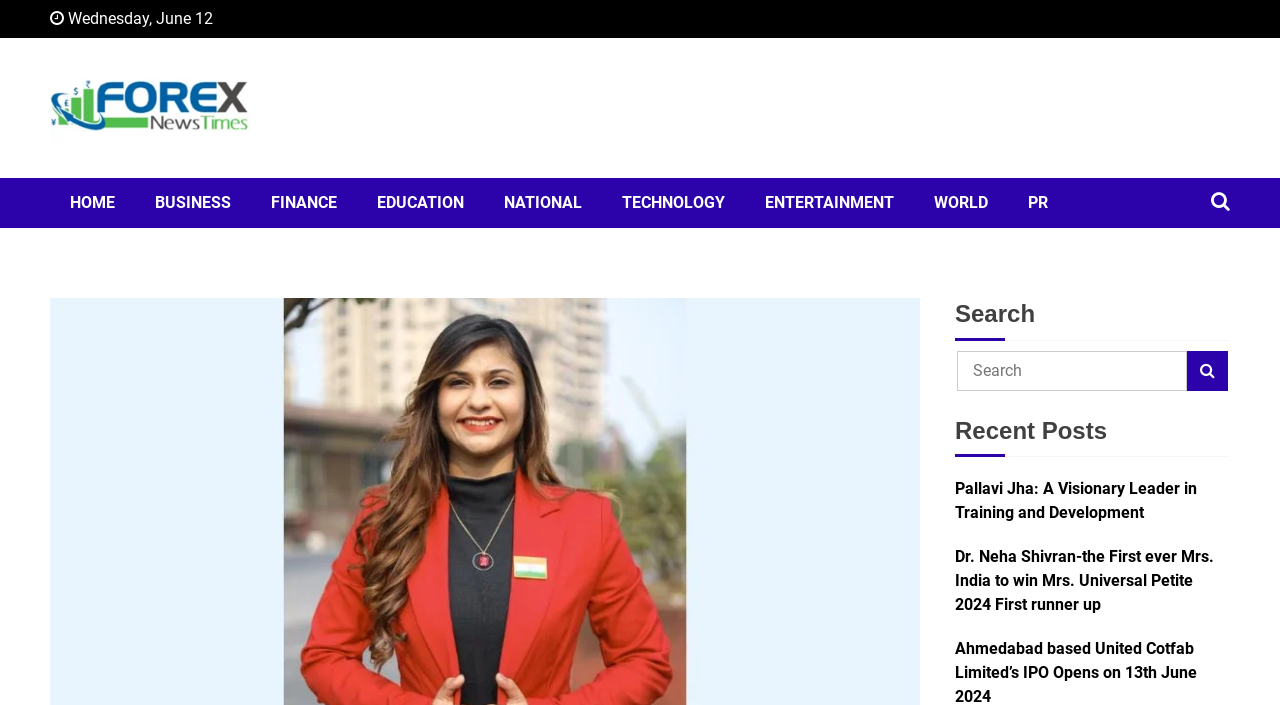Use the details in the image to answer the question thoroughly: 
What is the date displayed on the webpage?

I found the date 'Wednesday, June 12' displayed on the webpage, which is located at the top-left corner of the page, indicated by the StaticText element with bounding box coordinates [0.05, 0.013, 0.166, 0.04].